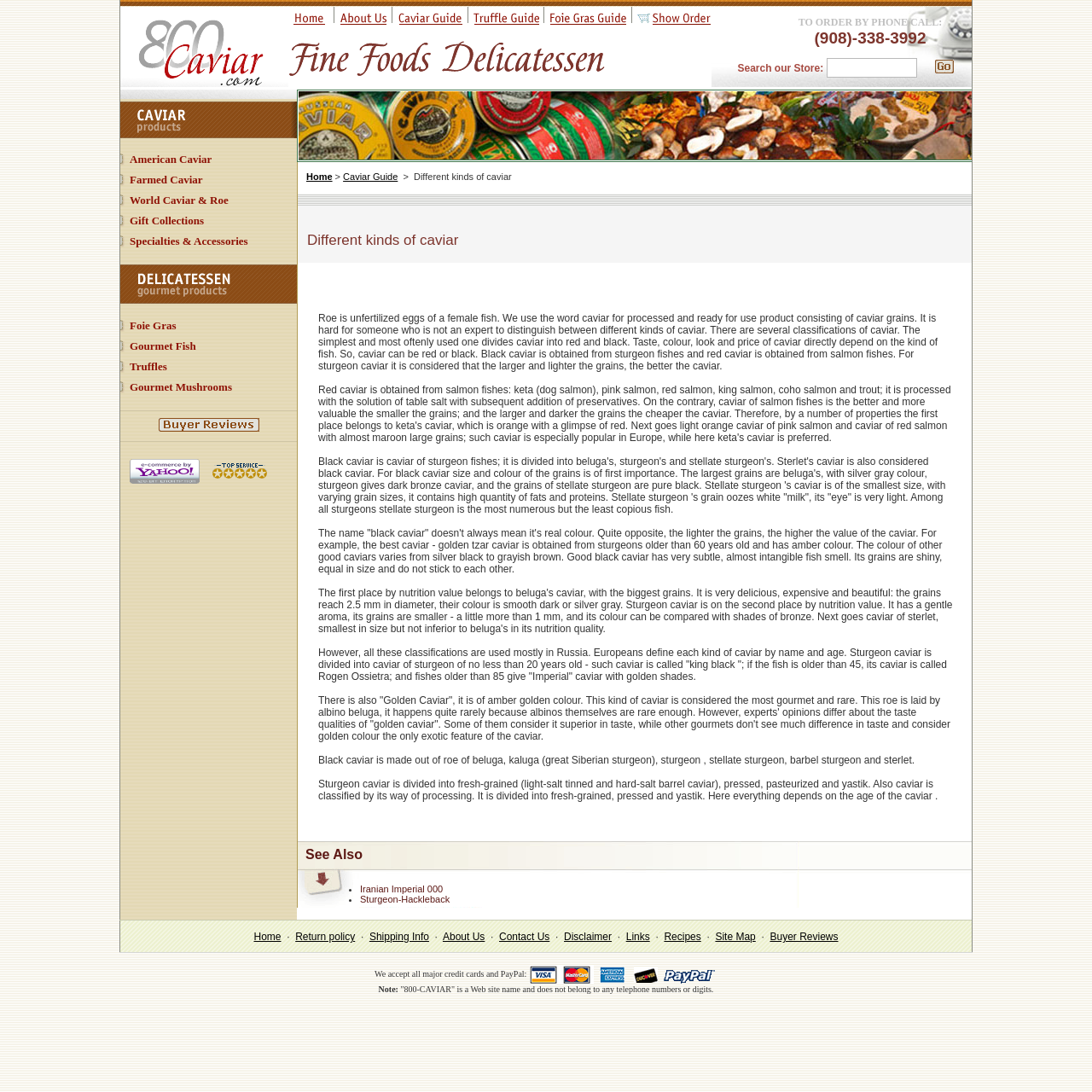What is the difference between red and black caviar?
Provide a detailed answer to the question using information from the image.

According to the webpage content, red caviar is obtained from salmon fishes, while black caviar is obtained from sturgeon fishes. This difference in source affects the taste, color, and price of the caviar.